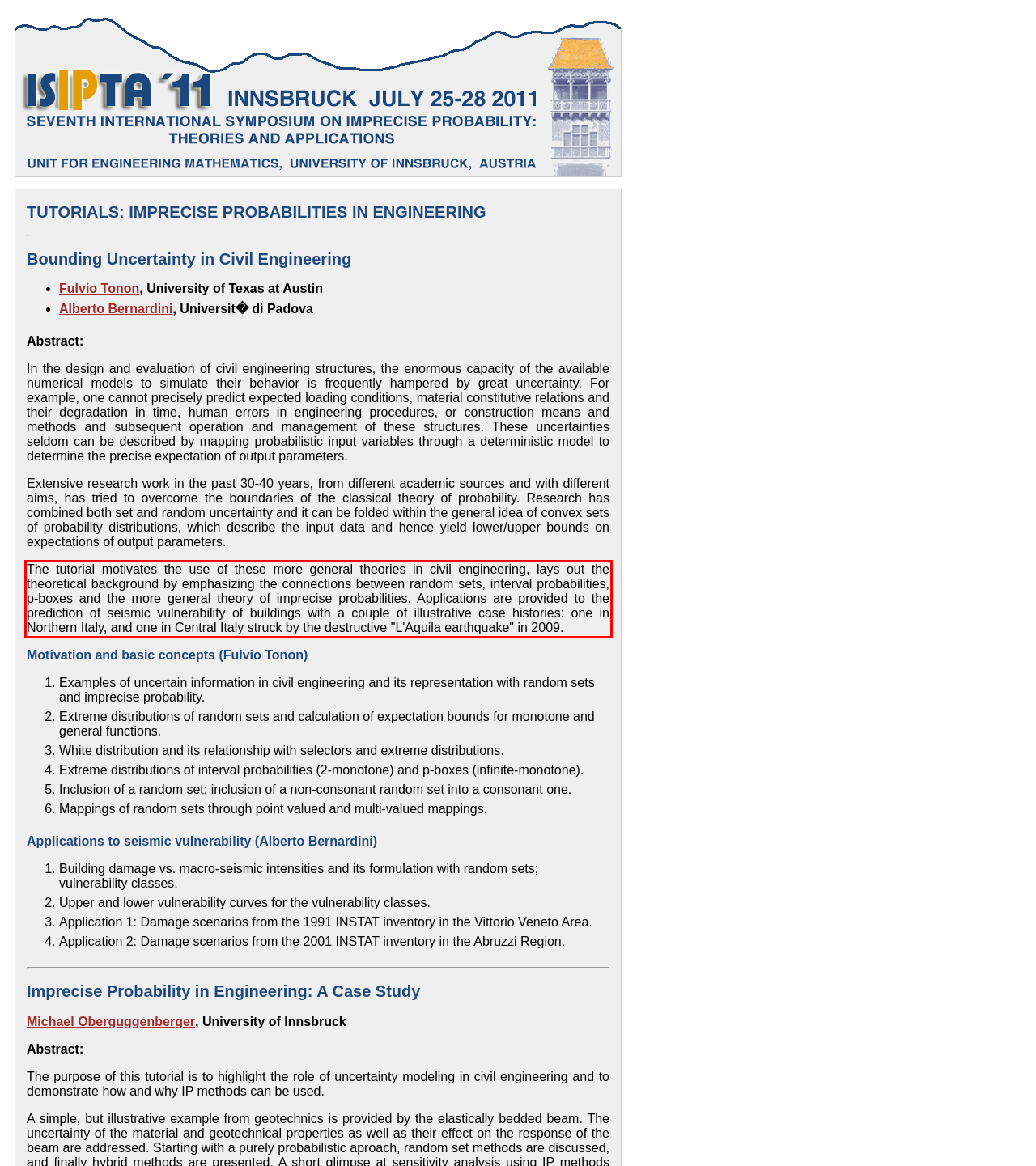Analyze the webpage screenshot and use OCR to recognize the text content in the red bounding box.

The tutorial motivates the use of these more general theories in civil engineering, lays out the theoretical background by emphasizing the connections between random sets, interval probabilities, p-boxes and the more general theory of imprecise probabilities. Applications are provided to the prediction of seismic vulnerability of buildings with a couple of illustrative case histories: one in Northern Italy, and one in Central Italy struck by the destructive "L'Aquila earthquake" in 2009.